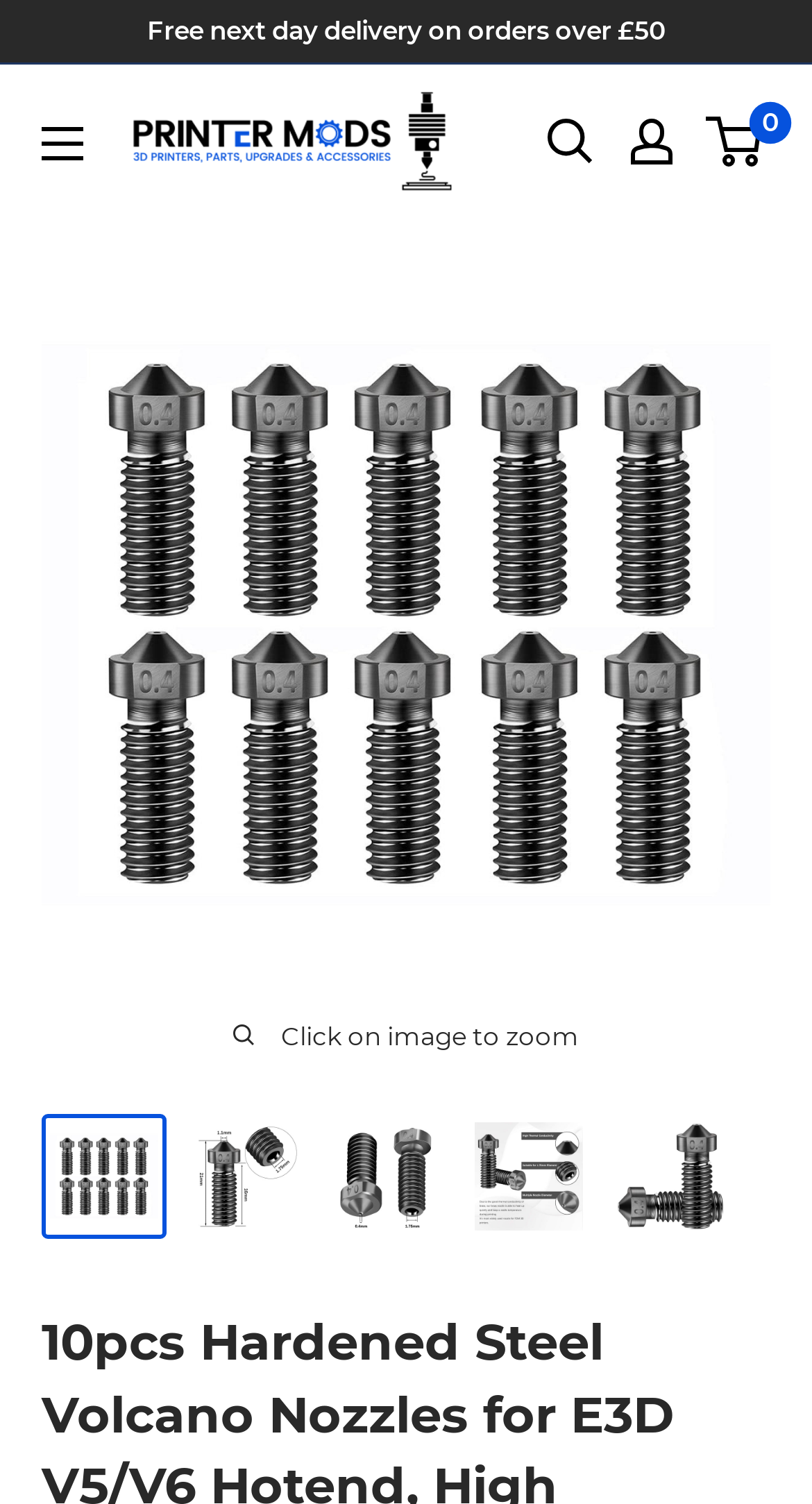Find the bounding box coordinates of the clickable element required to execute the following instruction: "Search for products". Provide the coordinates as four float numbers between 0 and 1, i.e., [left, top, right, bottom].

[0.674, 0.08, 0.731, 0.11]